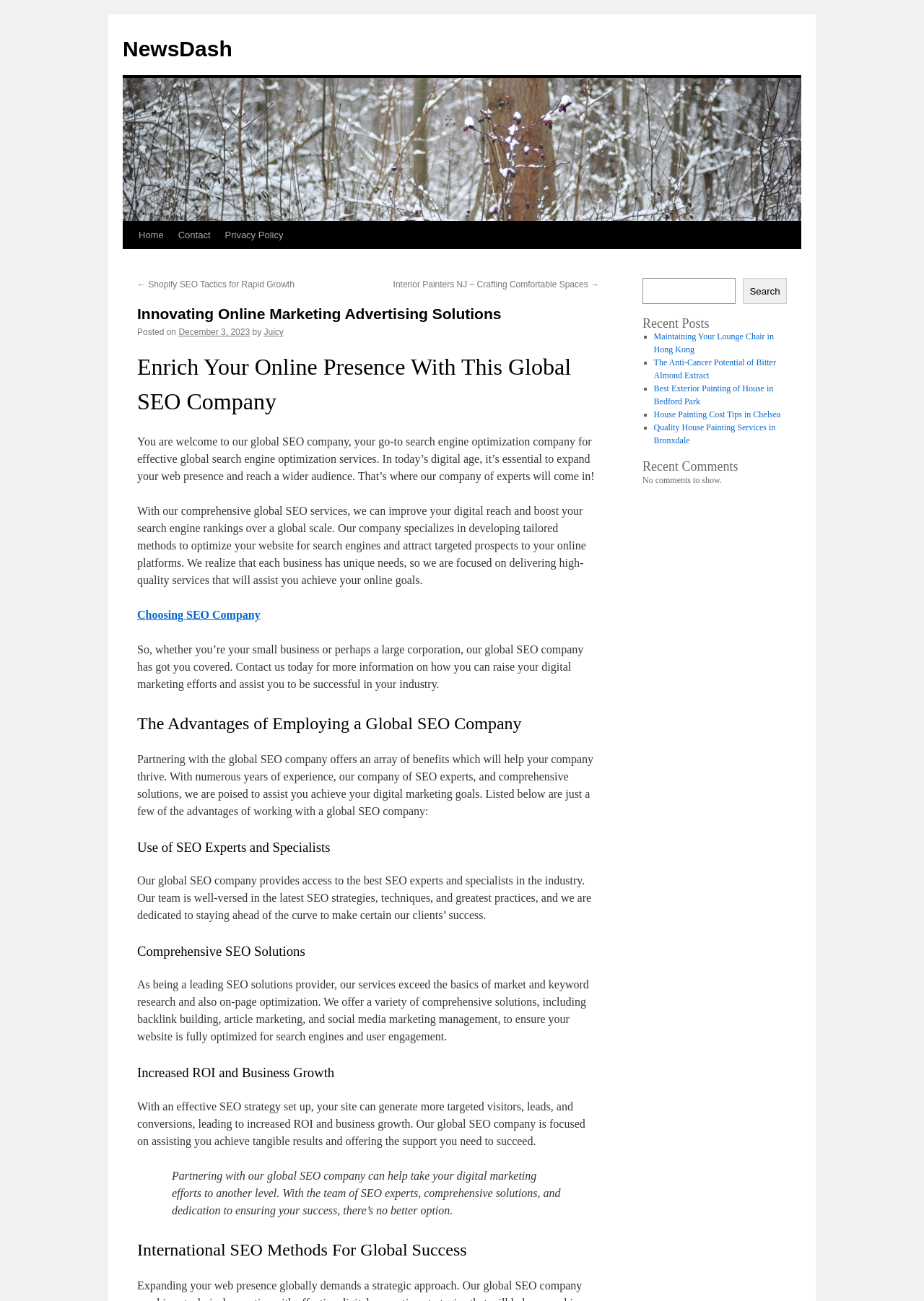What is the topic of the first heading?
Answer the question with a detailed and thorough explanation.

The first heading on the webpage is 'Enrich Your Online Presence With This Global SEO Company', which suggests that the topic is about enriching one's online presence with the help of a global SEO company.